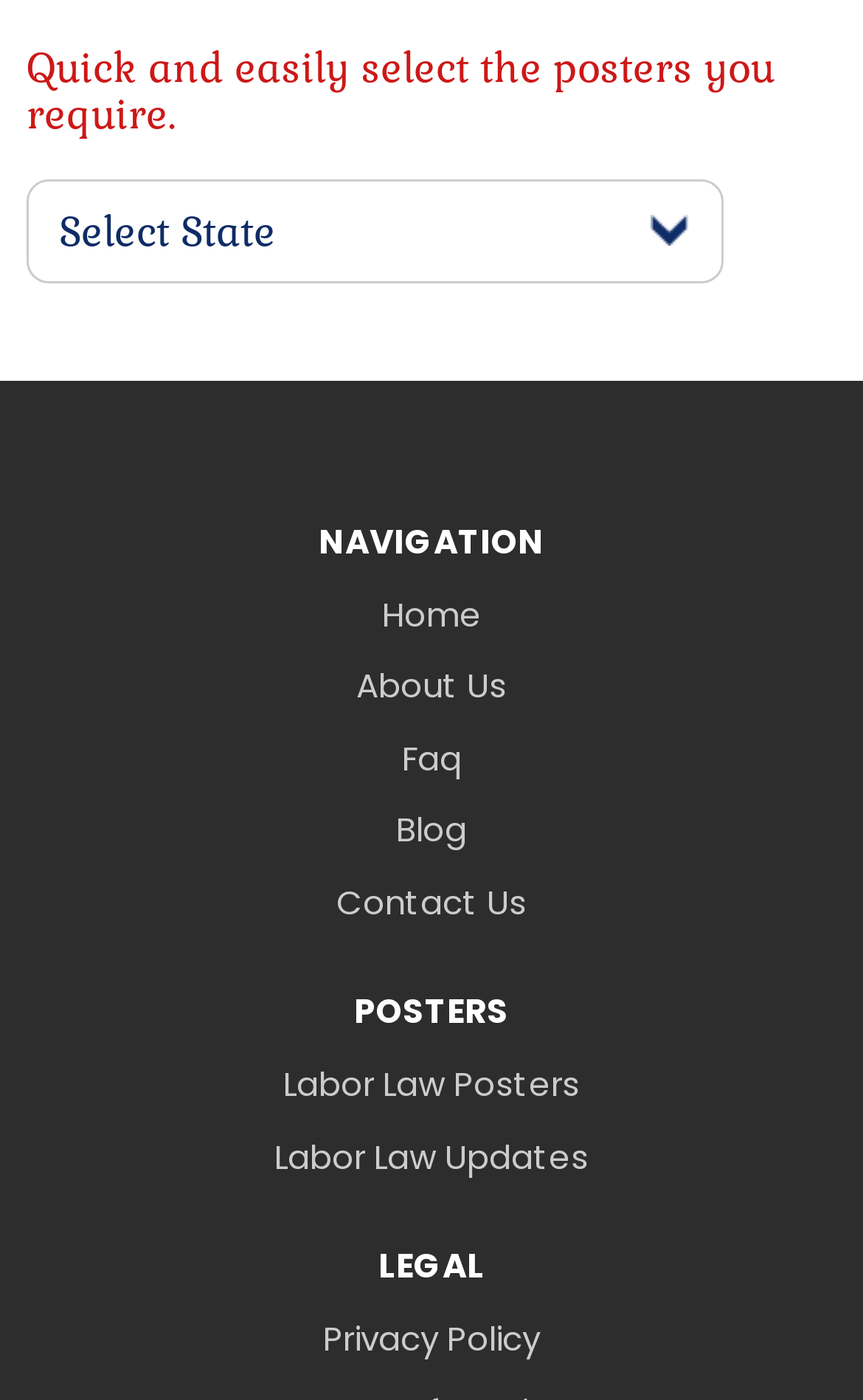How many categories are there on the webpage?
Give a detailed and exhaustive answer to the question.

I identified three categories on the webpage, which are 'NAVIGATION', 'POSTERS', and 'LEGAL', each with its own set of links.